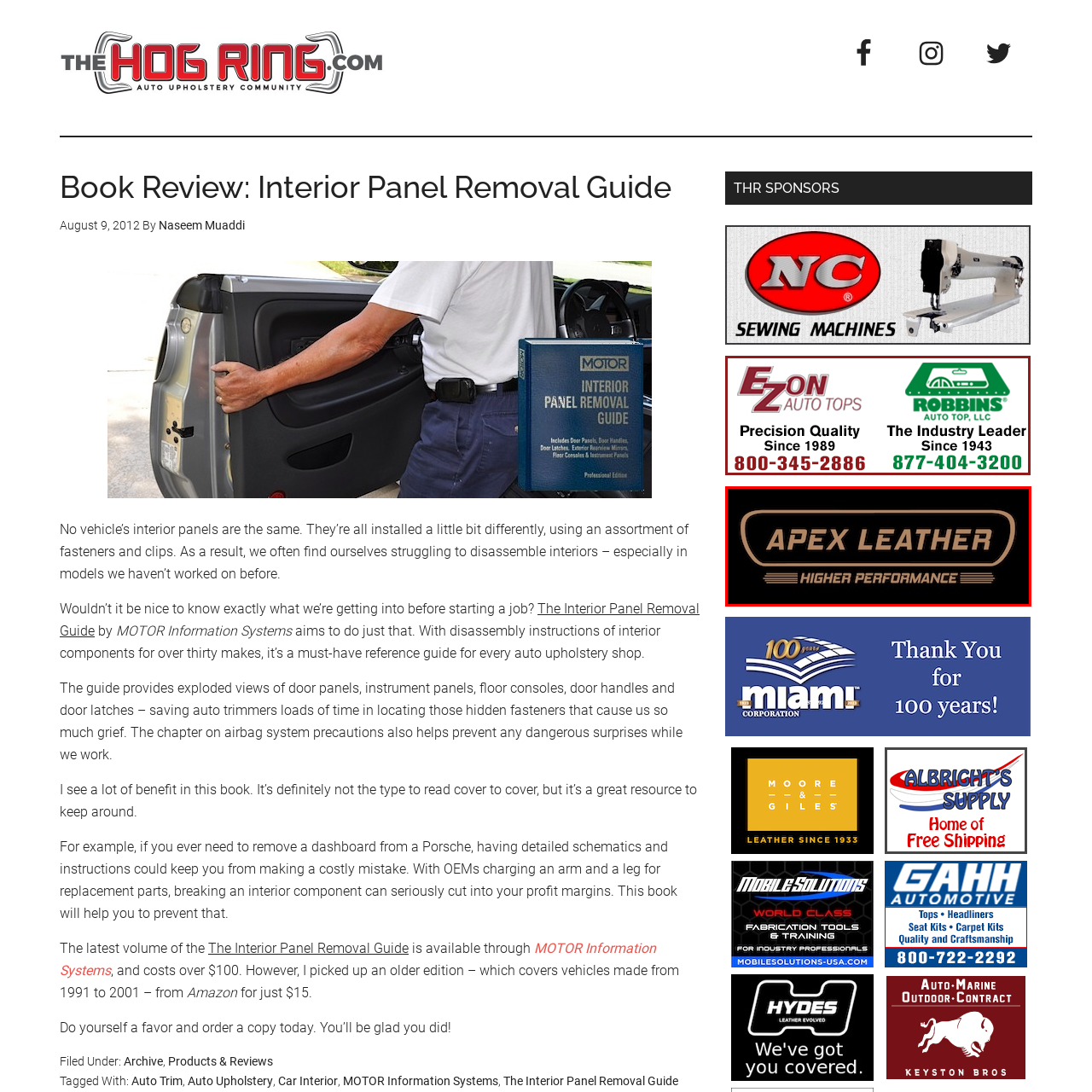Explain in detail what is shown in the red-bordered image.

The image displays the logo of "Apex Leather," prominently featured in a sleek, modern design. The logo is set against a black background, enhancing its visual appeal. The brand name "APEX LEATHER" is boldly displayed at the center in a stylish, uppercase font, conveying a sense of strength and quality. Below the brand name, the tagline "HIGHER PERFORMANCE" is presented in a slightly smaller font, suggesting a commitment to superior quality and functionality. The overall design emphasizes sophistication and professionalism, making it an attractive representation for a company likely involved in high-end leather products or automotive upholstery.